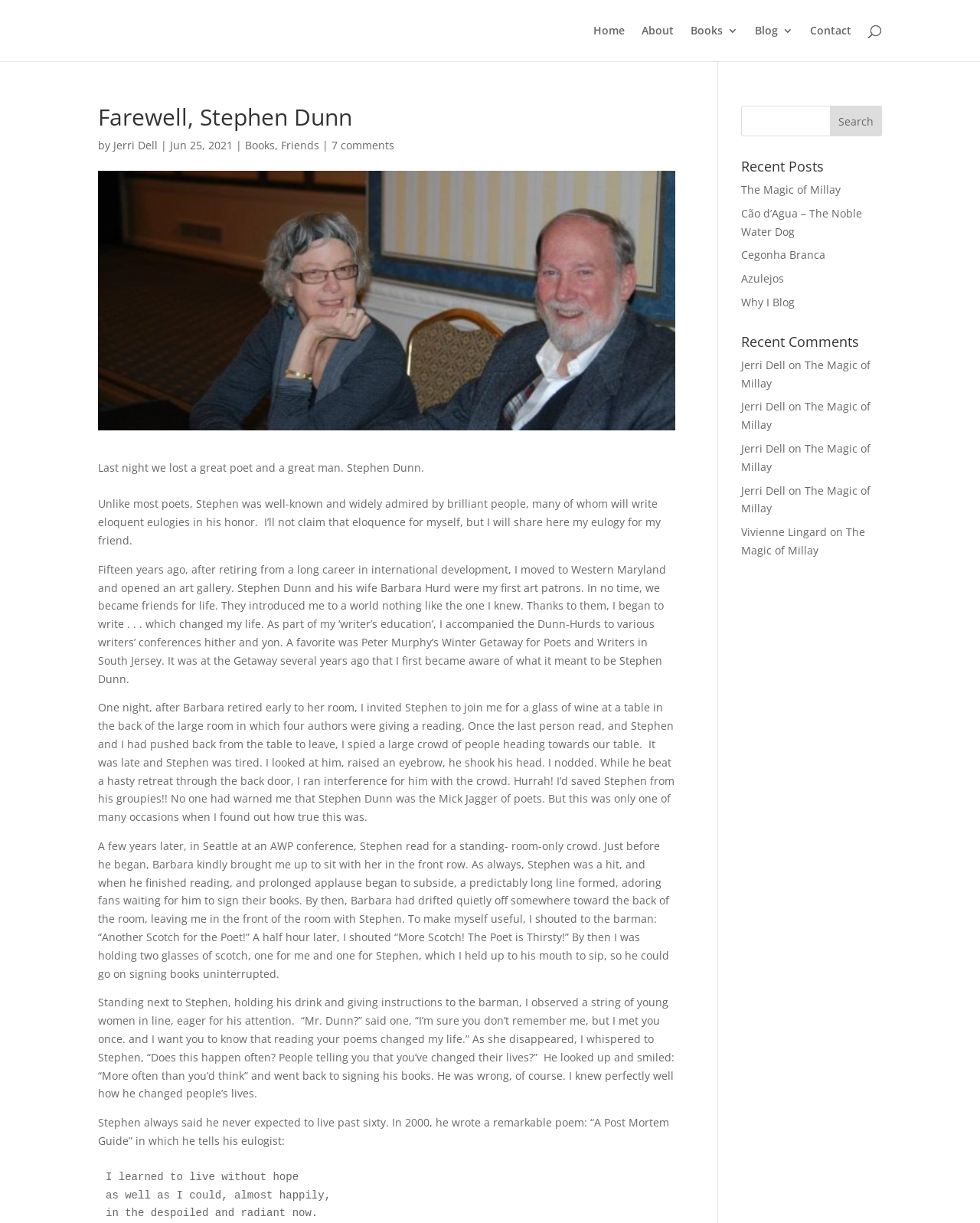Identify the bounding box coordinates for the element that needs to be clicked to fulfill this instruction: "Read the blog post by Jerri Dell". Provide the coordinates in the format of four float numbers between 0 and 1: [left, top, right, bottom].

[0.116, 0.113, 0.161, 0.125]